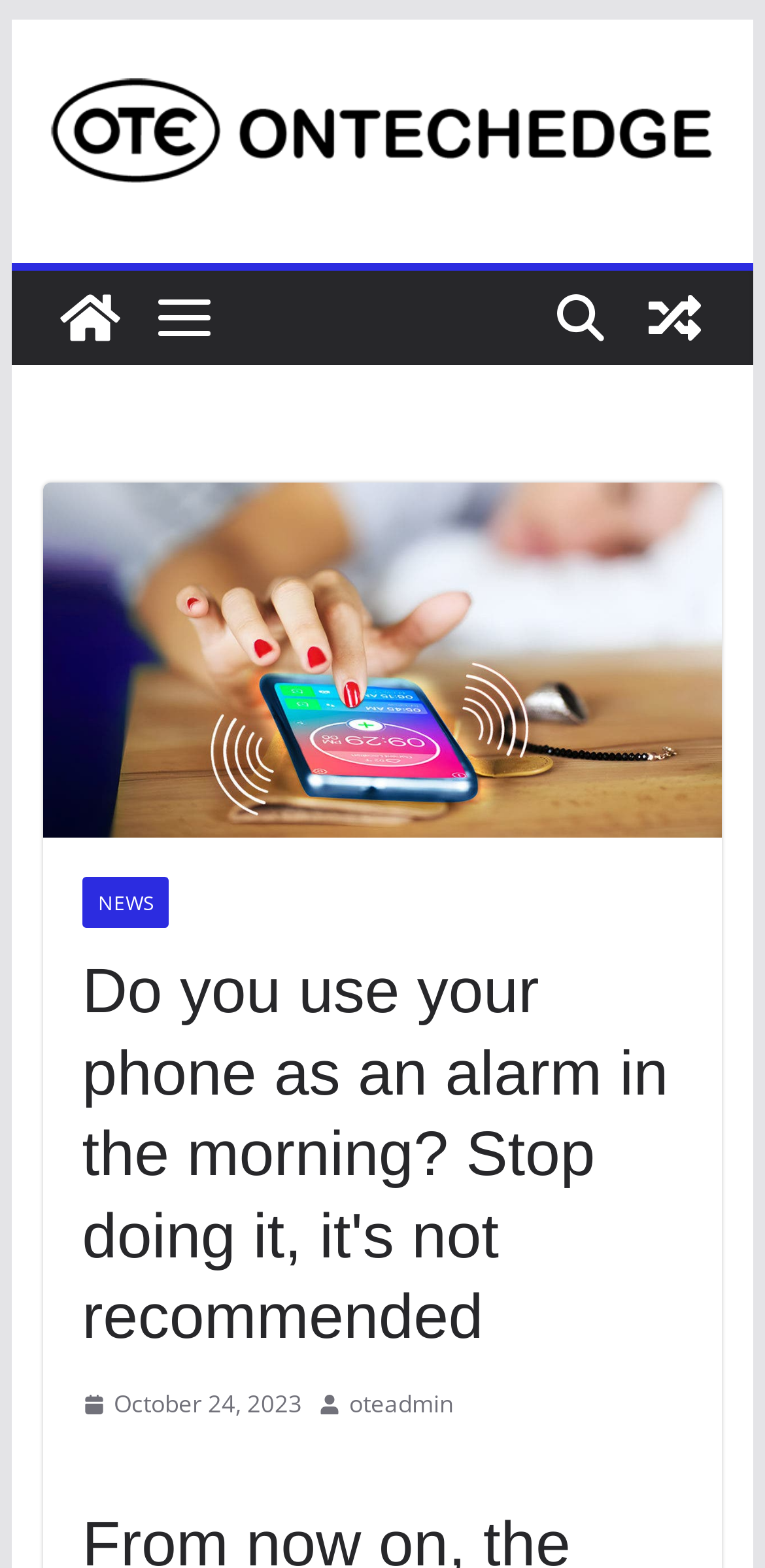What is the topic of the main article?
From the screenshot, provide a brief answer in one word or phrase.

Using phone as alarm